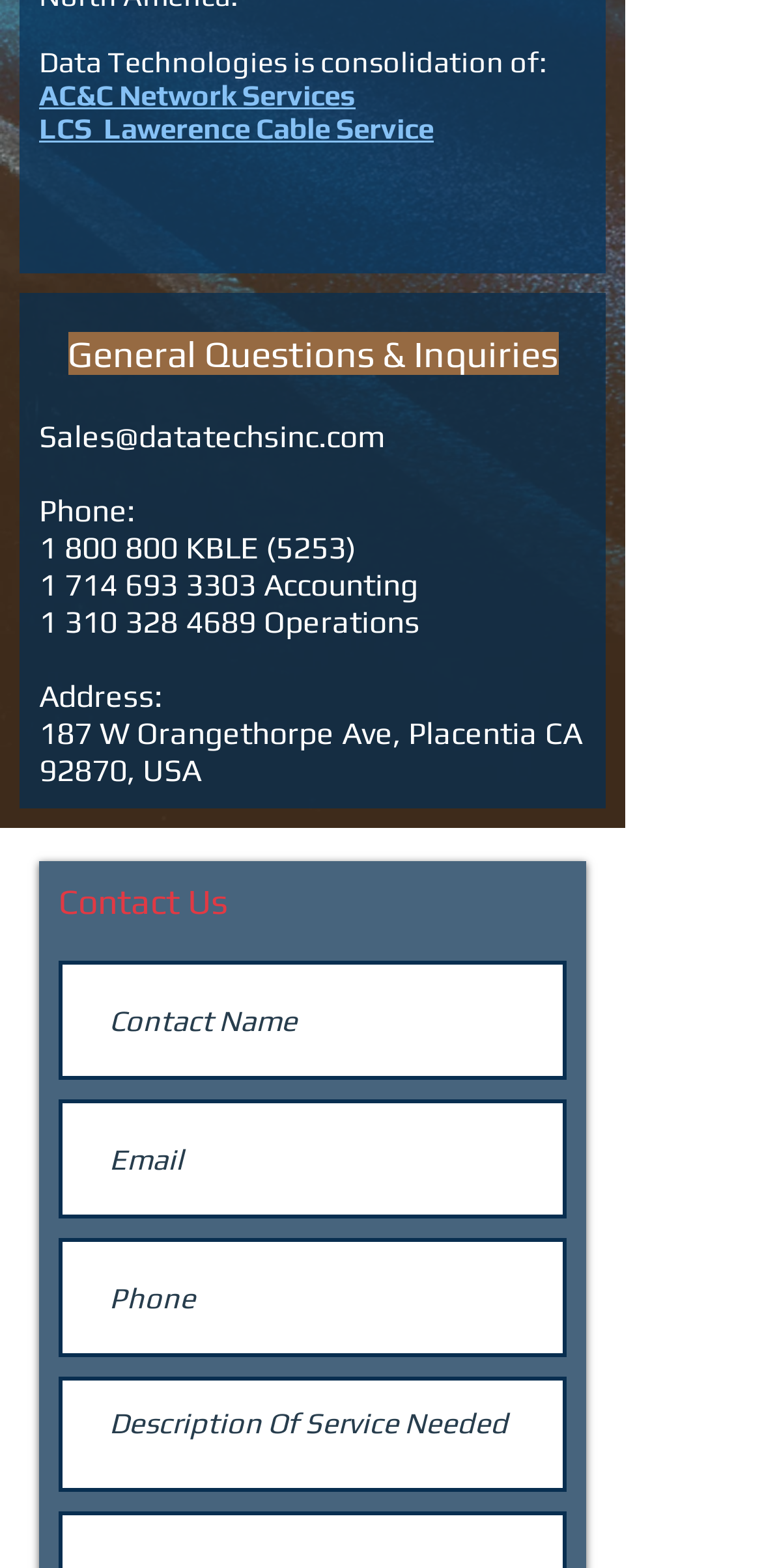Examine the screenshot and answer the question in as much detail as possible: What is the phone number for accounting?

The phone number for accounting can be found in the 'General Questions & Inquiries' section, which is located below the 'Contact Us' heading. It is specified as '1 310 328 4689' and is part of the address and phone number information.